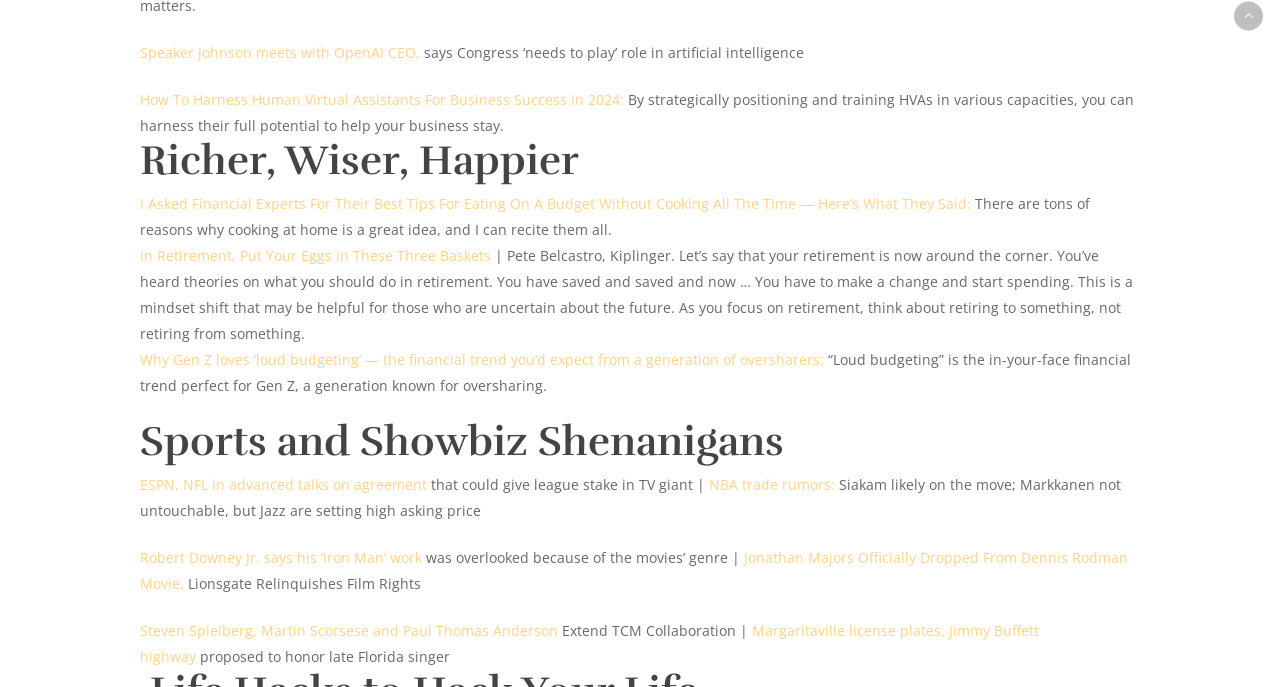What is the name of the singer being honored with a proposed highway?
Examine the webpage screenshot and provide an in-depth answer to the question.

The proposed highway is being considered to honor the late Florida singer Jimmy Buffett, as mentioned in the text 'Margaritaville license plates, Jimmy Buffett highway proposed to honor late Florida singer'.